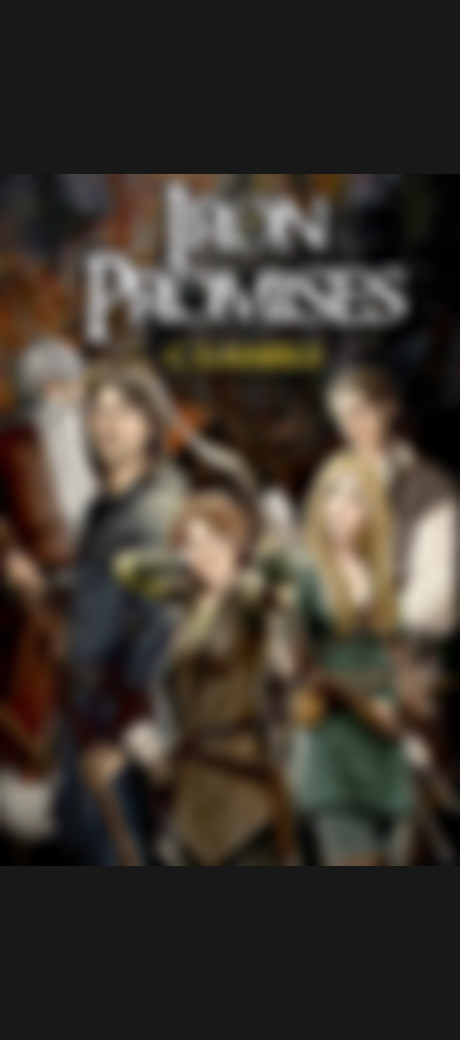Please provide a comprehensive answer to the question based on the screenshot: What is the subtitle of the book?

The subtitle is written beneath the title, which implies that it provides additional information about the book's content or setting, in this case, suggesting a rich lore intertwined with the narrative.